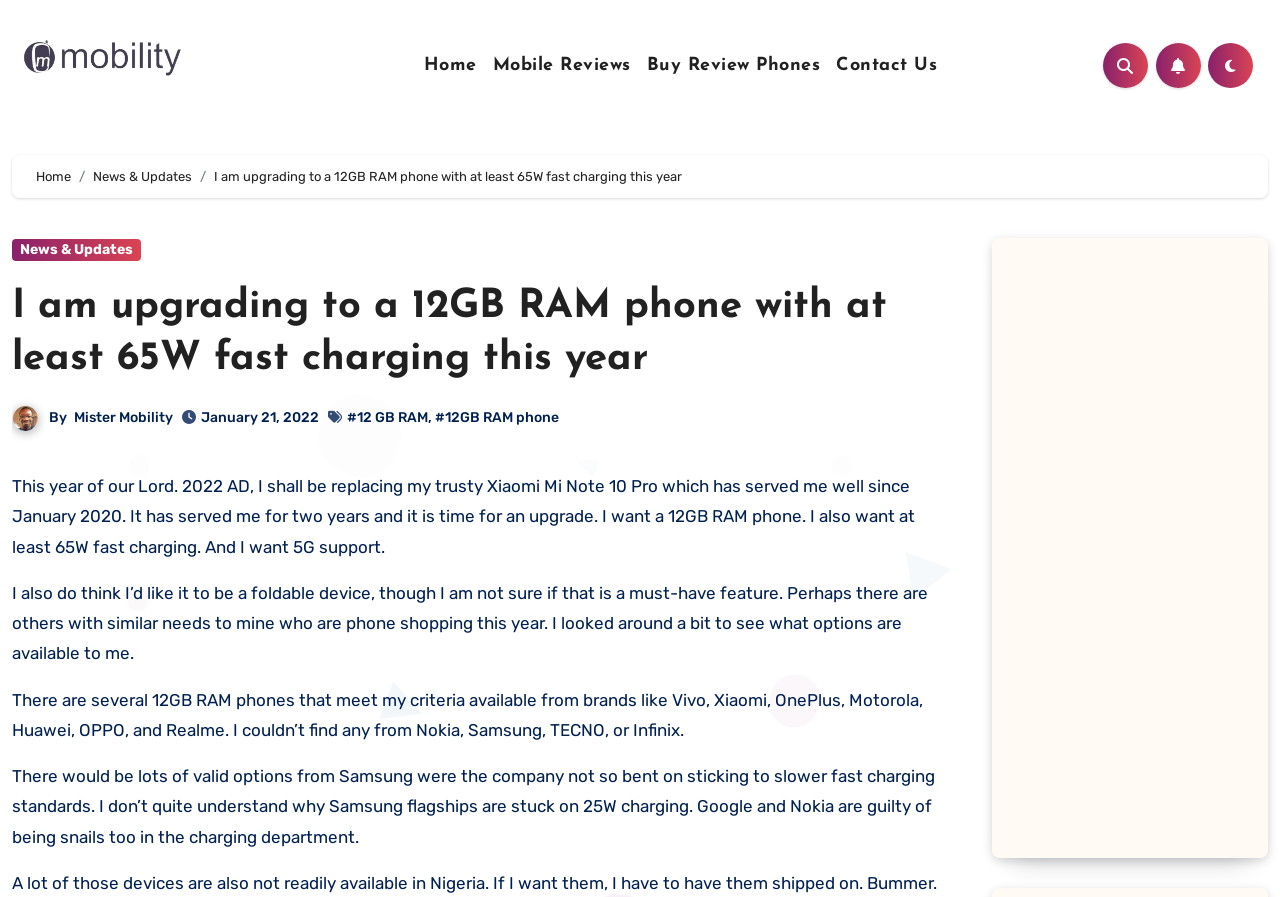Provide a one-word or one-phrase answer to the question:
What feature is Mister Mobility not sure if it's a must-have?

Foldable device